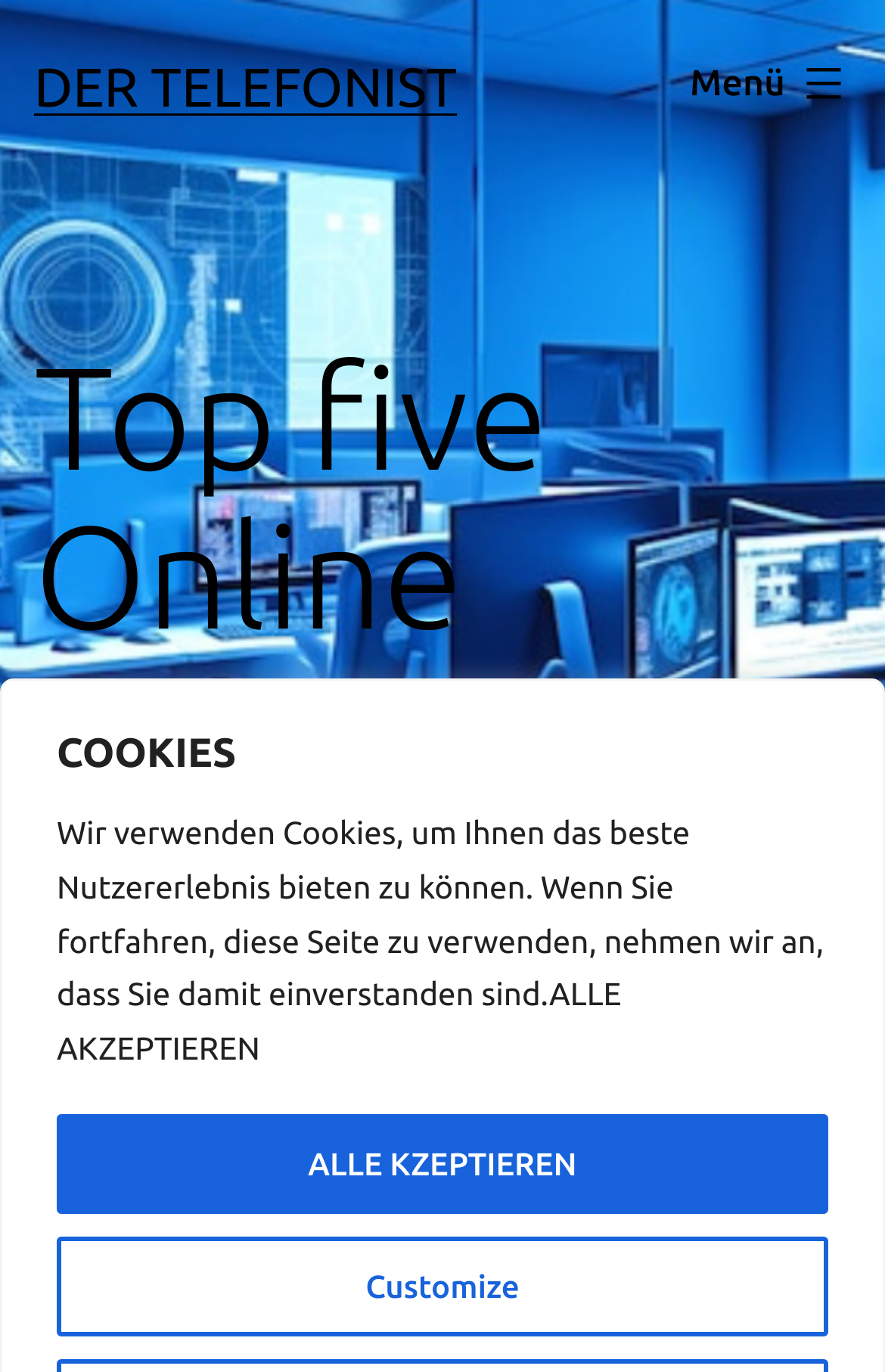Answer the question with a single word or phrase: 
What is the name of the website's publisher or owner?

Der Telefonist